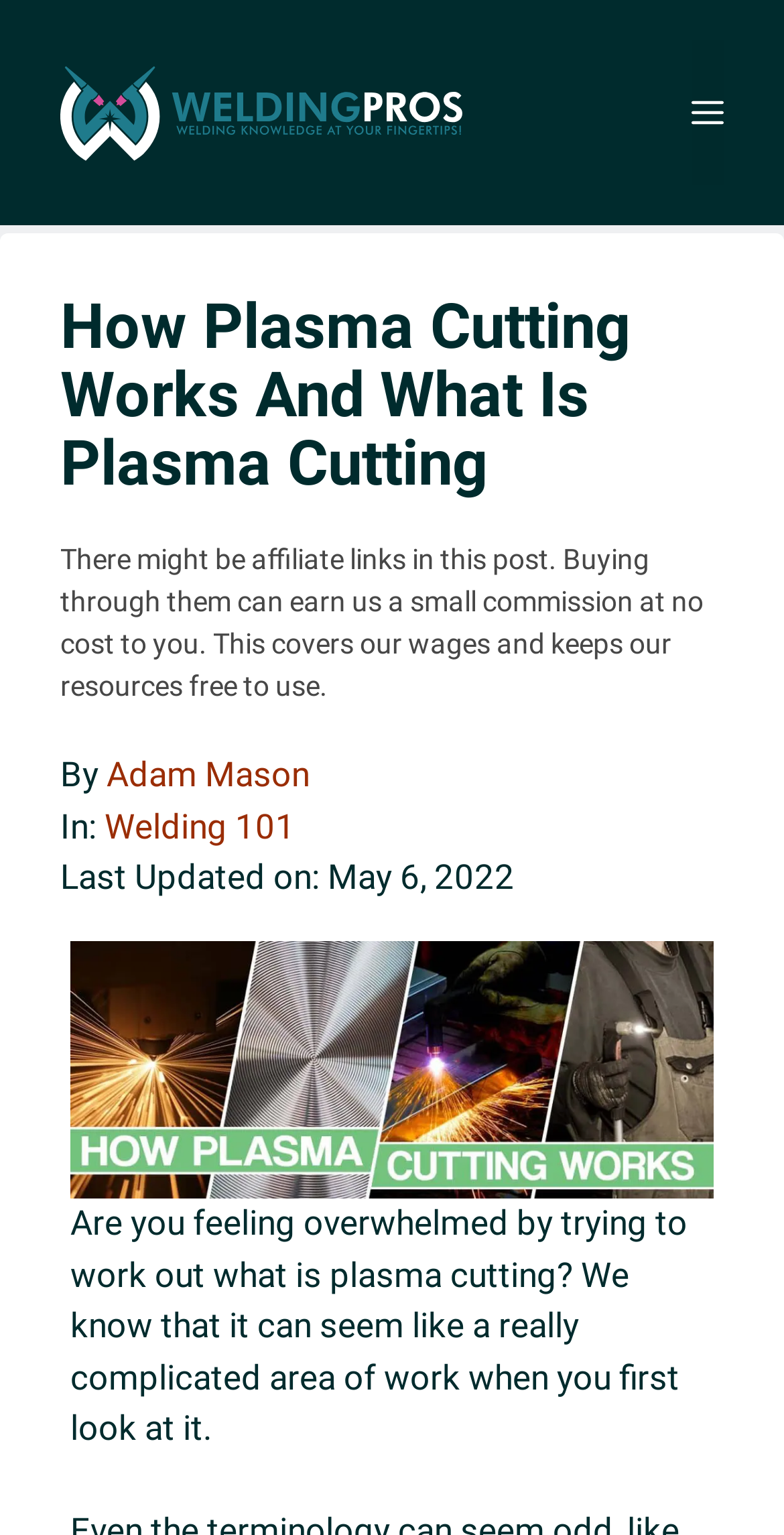Answer the question below using just one word or a short phrase: 
What is shown in the image?

A plasma cutter torch